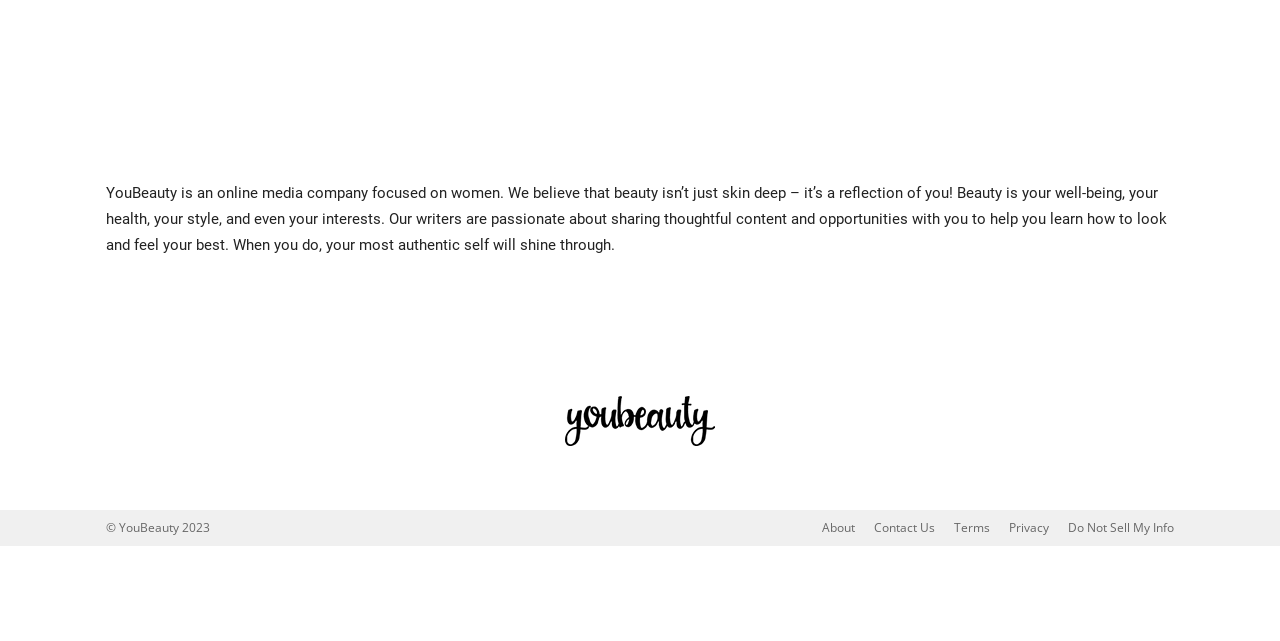Find the bounding box coordinates corresponding to the UI element with the description: "Privacy". The coordinates should be formatted as [left, top, right, bottom], with values as floats between 0 and 1.

[0.788, 0.81, 0.82, 0.838]